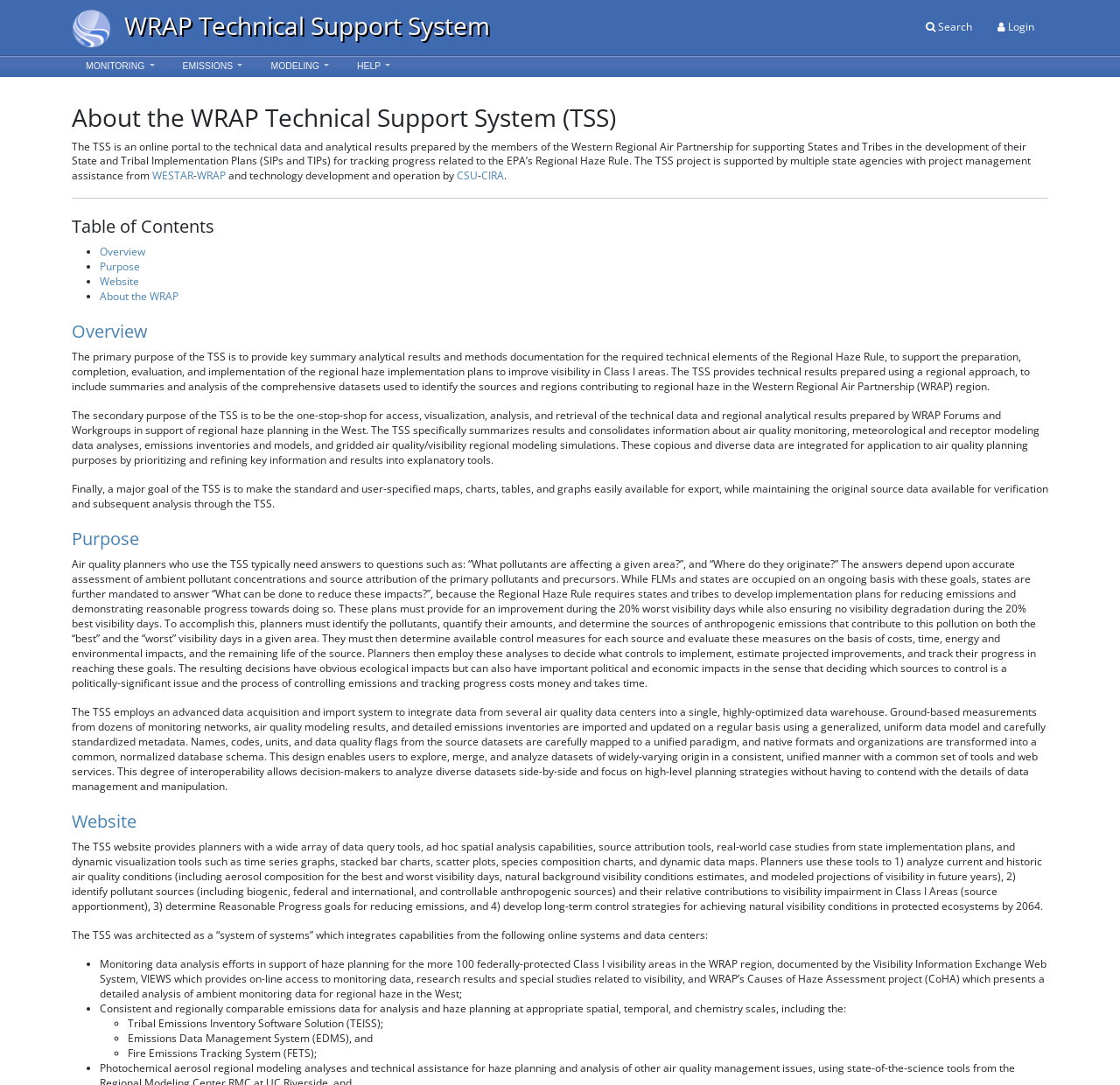Give a comprehensive overview of the webpage, including key elements.

The webpage is titled "TSS Default" and appears to be the home page of the WRAP Technical Support System (TSS). At the top of the page, there are three links: "WRAP Technical Support System (TSS) - Home Page", "WRAP Technical Support System", and a search button with a magnifying glass icon. To the right of these links, there are two buttons: "Login" and a search button with a search icon.

Below these top-level elements, there are four buttons: "MONITORING", "EMISSIONS", "MODELING", and "HELP". These buttons are arranged horizontally and are likely navigation elements.

The main content of the page is divided into several sections. The first section is titled "About the WRAP Technical Support System (TSS)" and provides an overview of the system. This section includes a paragraph of text that describes the purpose and functionality of the TSS.

The next section is titled "Table of Contents" and appears to be a navigation menu. It contains four links: "Overview", "Purpose", "Website", and "About the WRAP". Each of these links is preceded by a bullet point.

The "Overview" section provides a detailed description of the primary and secondary purposes of the TSS. The text explains that the system provides key summary analytical results and methods documentation for the required technical elements of the Regional Haze Rule.

The "Purpose" section describes the goals of air quality planners who use the TSS. It explains that planners need to identify pollutants, quantify their amounts, and determine the sources of anthropogenic emissions that contribute to pollution.

The "Website" section describes the features and functionality of the TSS website. It explains that the website provides planners with data query tools, spatial analysis capabilities, source attribution tools, and dynamic visualization tools.

The final section of the page appears to be a list of online systems and data centers that are integrated into the TSS. This list includes the Visibility Information Exchange Web System (VIEWS), the Causes of Haze Assessment project (CoHA), and several emissions data management systems.